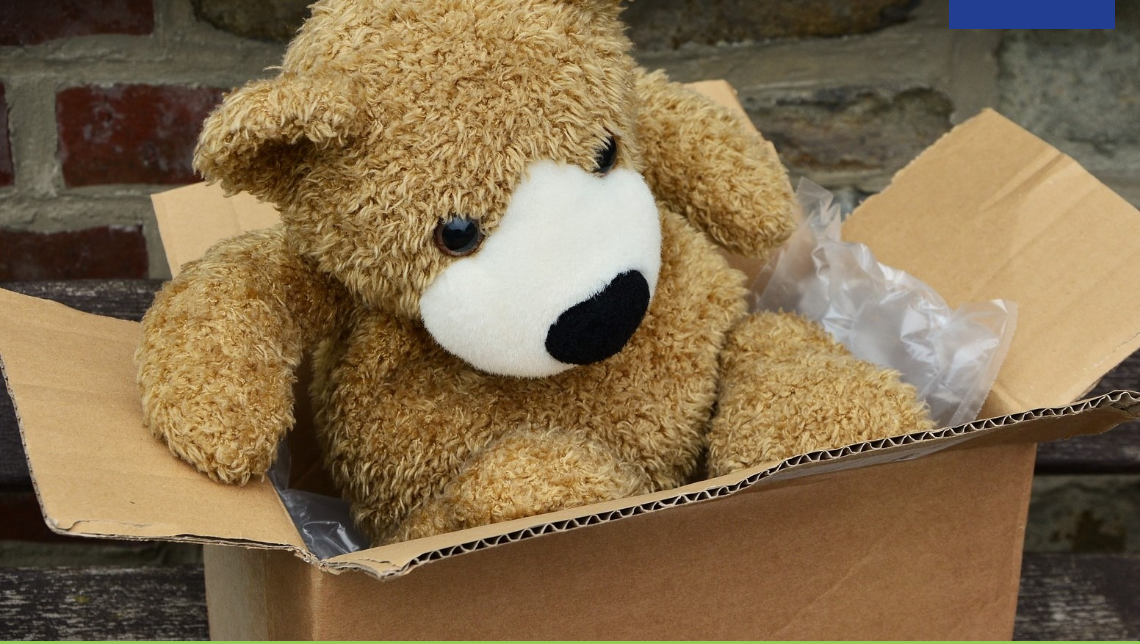Offer a detailed caption for the image presented.

The image features a fluffy, tan teddy bear nestled inside a cardboard box, with the bear appearing slightly askew as it sits among crumpled packaging material. The box, made of brown fluted cardboard, suggests the bear may have recently arrived or been received as a gift. The background reveals a rustic stone wall, providing a warm and inviting setting that contrasts with the simplicity of the cardboard box. This scene evokes feelings of nostalgia and comfort, highlighting how plush toys often serve as cherished companions for both children and the young at heart.